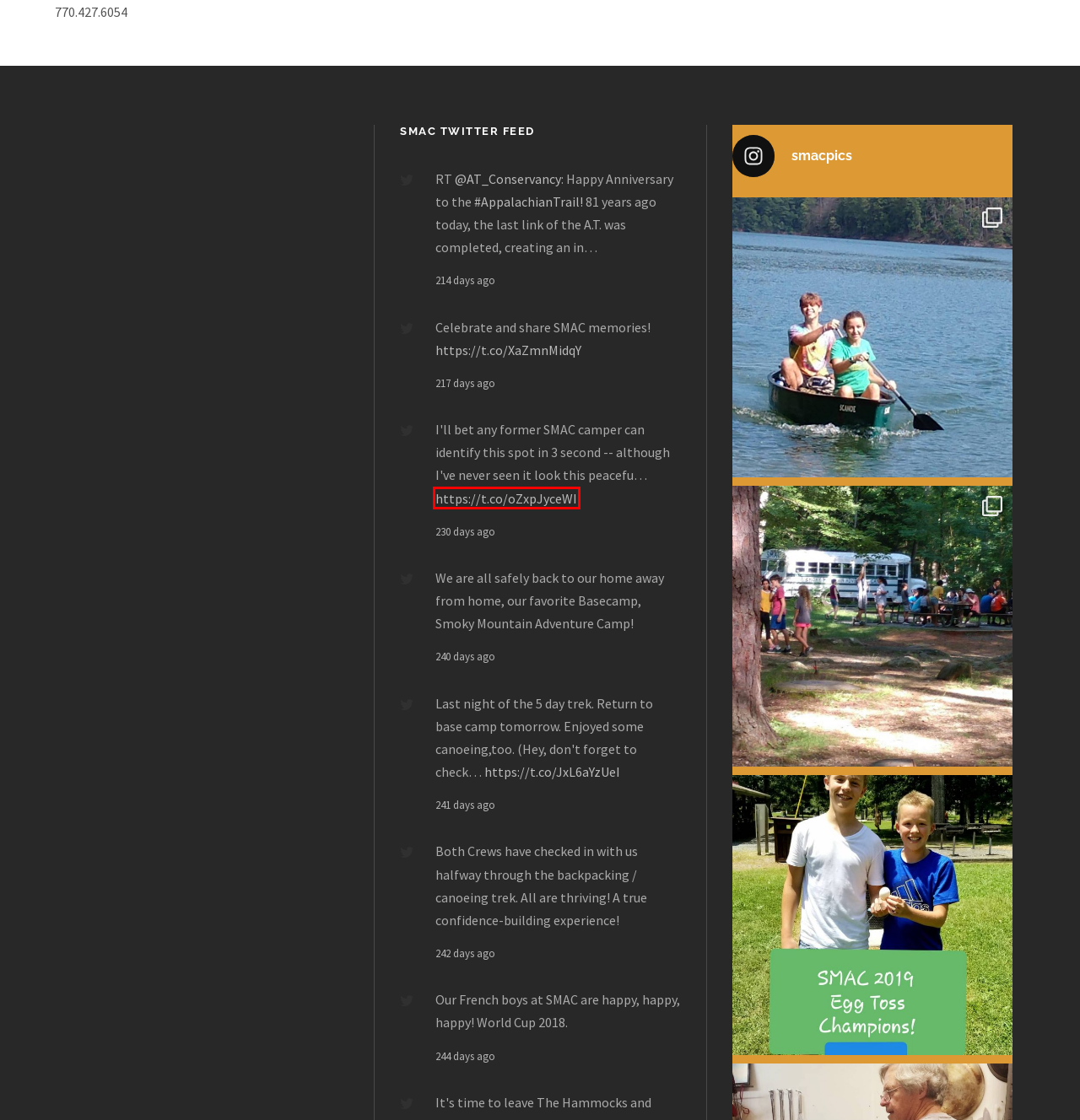Examine the screenshot of the webpage, noting the red bounding box around a UI element. Pick the webpage description that best matches the new page after the element in the red bounding box is clicked. Here are the candidates:
A. smac talk – SMACamp
B. SMACamp – Tennessee Summer Adventures since 2002
C. https://twitter.com/i/web/status/1023944292069519361
D. About Us – SMACamp
E. http://www.holidayscalendar.com/event/national-smores-day/
F. https://twitter.com/i/web/status/1017220430015467521
G. https://twitter.com/i/web/status/1019694144124588038
H. Registration – SMACamp

C